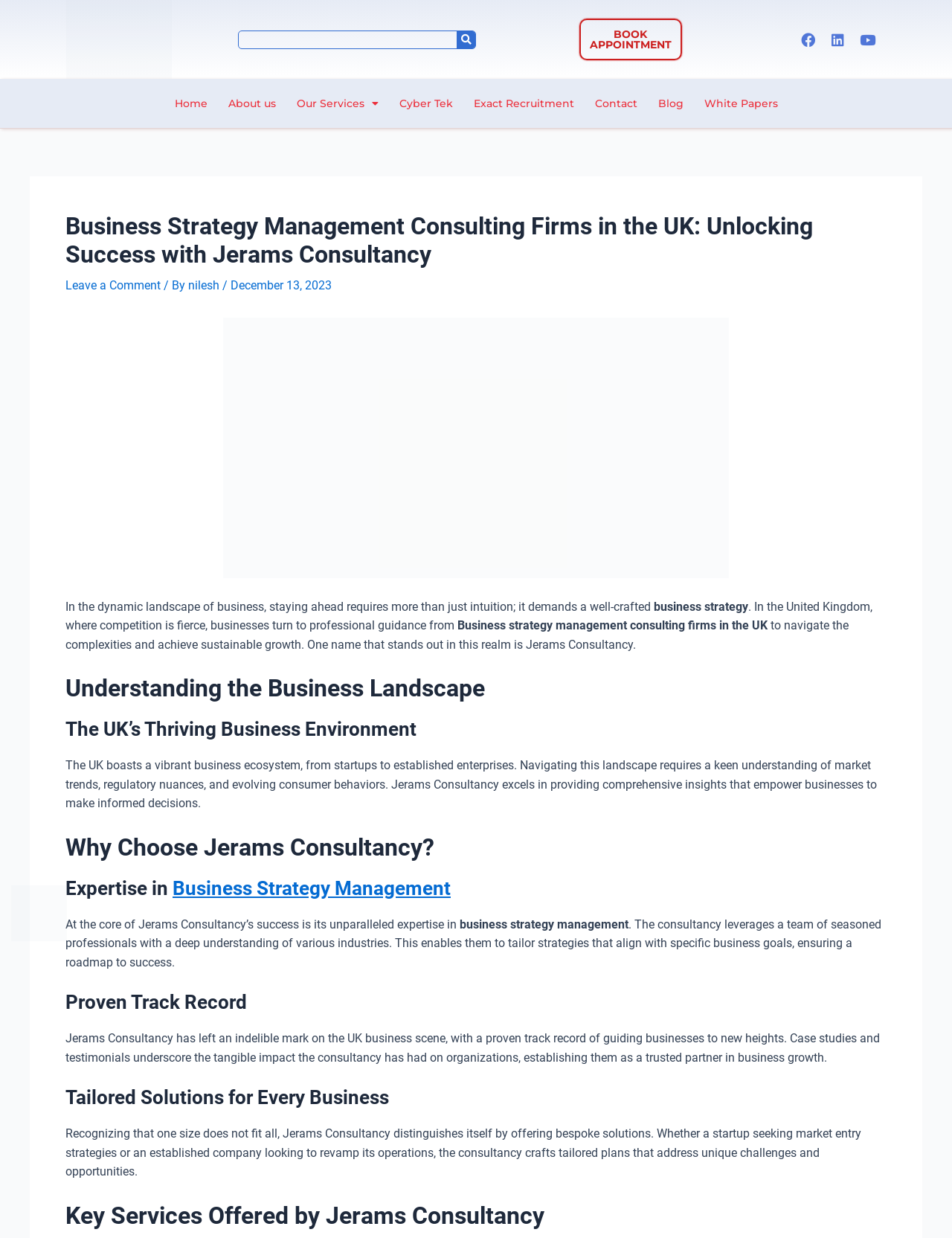Write an extensive caption that covers every aspect of the webpage.

This webpage is about business strategy management consulting firms in the UK, specifically highlighting Jerams Consultancy. At the top, there is a search bar with a search button, allowing users to search for specific content. Below the search bar, there are several links to social media platforms, including Facebook, LinkedIn, and YouTube.

The main content of the webpage is divided into sections, each with a heading. The first section introduces the importance of business strategy management in the UK's competitive business landscape. The text explains that businesses need professional guidance to navigate complexities and achieve sustainable growth.

The next section, "Understanding the Business Landscape," discusses the UK's thriving business environment, where startups and established enterprises coexist. It highlights the need for businesses to understand market trends, regulatory nuances, and consumer behaviors to make informed decisions.

The following sections focus on Jerams Consultancy, a leading business strategy management consulting firm in the UK. The "Why Choose Jerams Consultancy?" section emphasizes the firm's expertise in business strategy management, with a team of seasoned professionals who tailor strategies to align with specific business goals.

The "Proven Track Record" section showcases Jerams Consultancy's success stories, with case studies and testimonials demonstrating the tangible impact the consultancy has had on organizations. The "Tailored Solutions for Every Business" section highlights the firm's ability to offer bespoke solutions for startups and established companies alike.

Finally, the "Key Services Offered by Jerams Consultancy" section lists the various services provided by the firm. Throughout the webpage, there are several links to related content, including a "BOOK APPOINTMENT" link and links to other articles or resources.